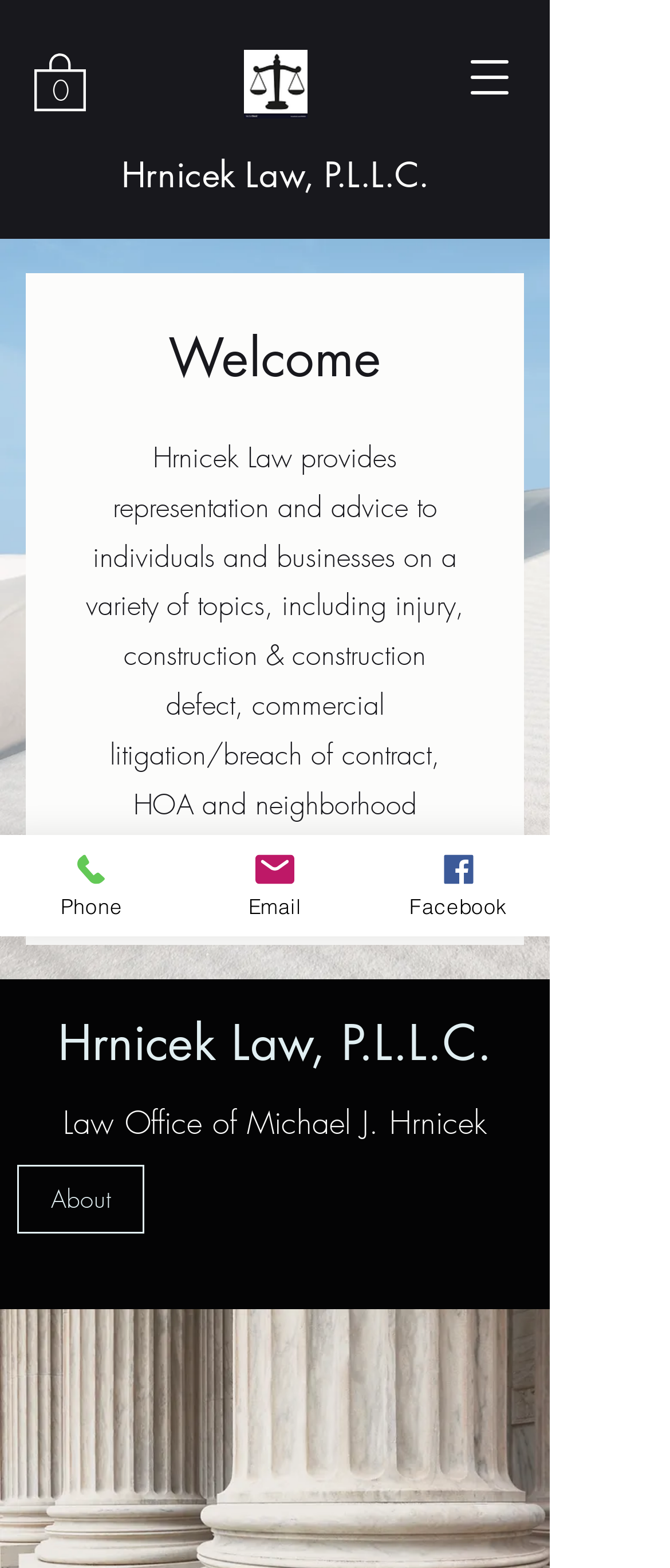Find the bounding box coordinates of the UI element according to this description: "Hrnicek Law, P.L.L.C.".

[0.181, 0.097, 0.64, 0.126]